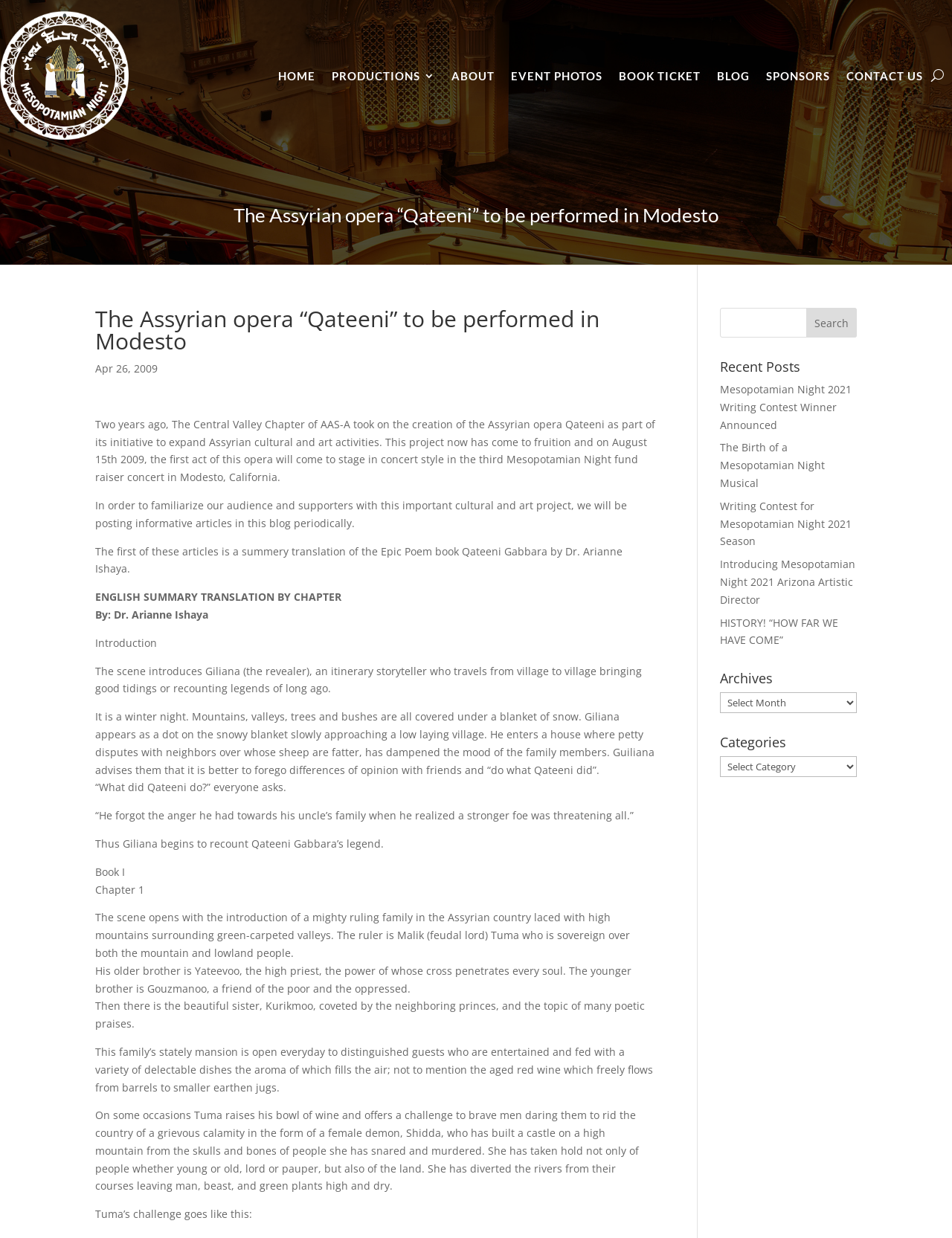Provide the bounding box coordinates, formatted as (top-left x, top-left y, bottom-right x, bottom-right y), with all values being floating point numbers between 0 and 1. Identify the bounding box of the UI element that matches the description: Home

[0.292, 0.009, 0.331, 0.113]